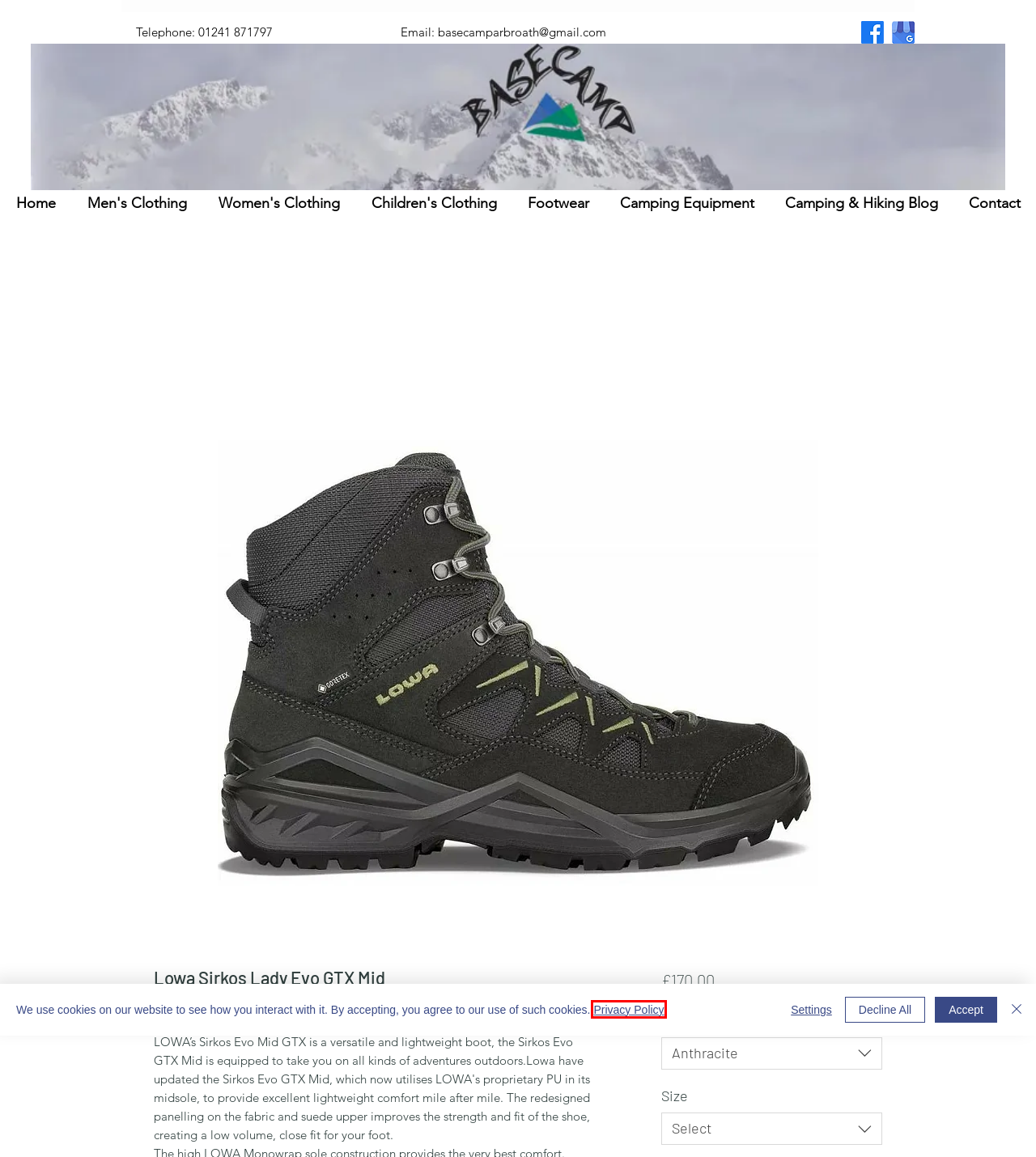Review the webpage screenshot and focus on the UI element within the red bounding box. Select the best-matching webpage description for the new webpage that follows after clicking the highlighted element. Here are the candidates:
A. Outdoor Clothing & Equipment | Arbroath |Base Camp
B. Women's Outdoor Clothing & Equipment | Base Camp
C. Websites Privacy Cookie Policy | Yell Business
D. Children's Outdoor Gear | Arbroath | Base Camp
E. Introduction to cookies - About Cookies
F. Reliable Clothing and Camping Store | Arbroath | Base Camp
G. Camping & Hiking Blogs | Arbroath | Base Camp
H. Camping Shop Offering Walking & Climbing Equipment | Base Camp Arbroath

E